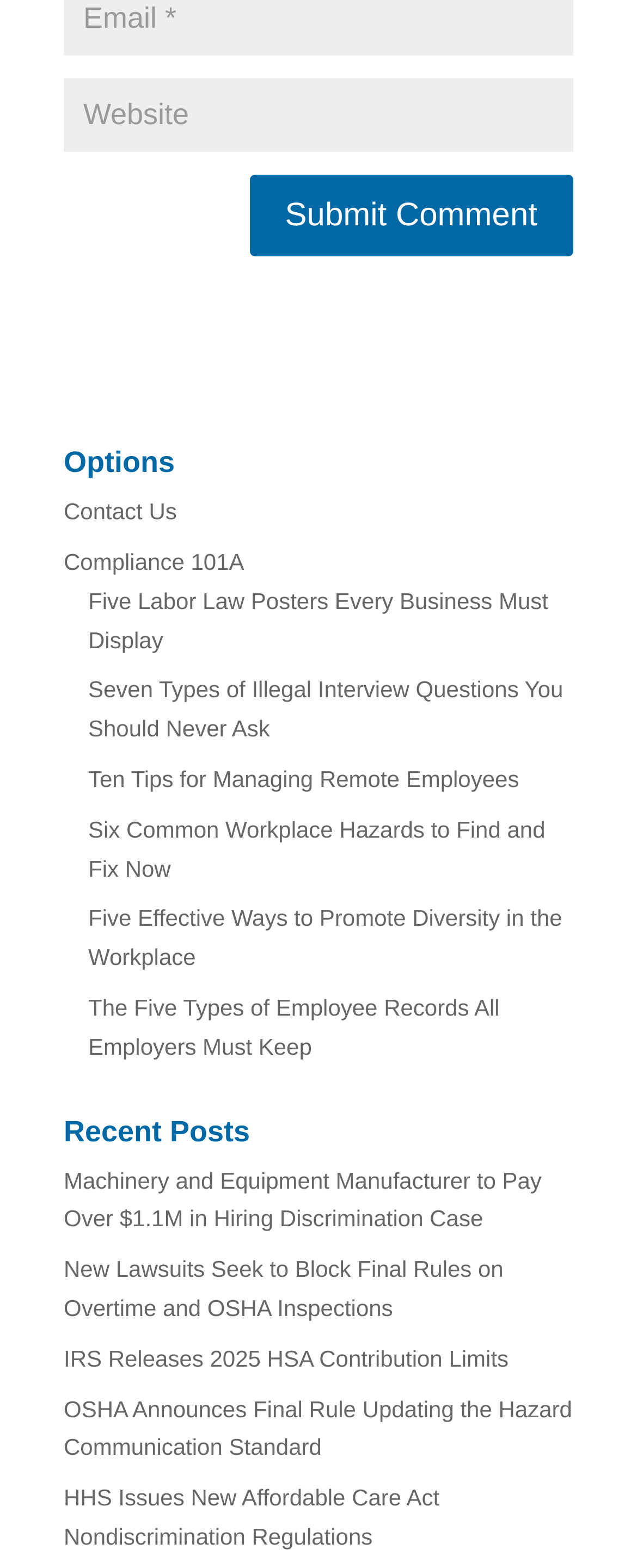What is the purpose of the textbox?
Please describe in detail the information shown in the image to answer the question.

The textbox is located next to the 'Email *' label, indicating that it is required to input an email address, likely for submitting a comment or contacting the website.